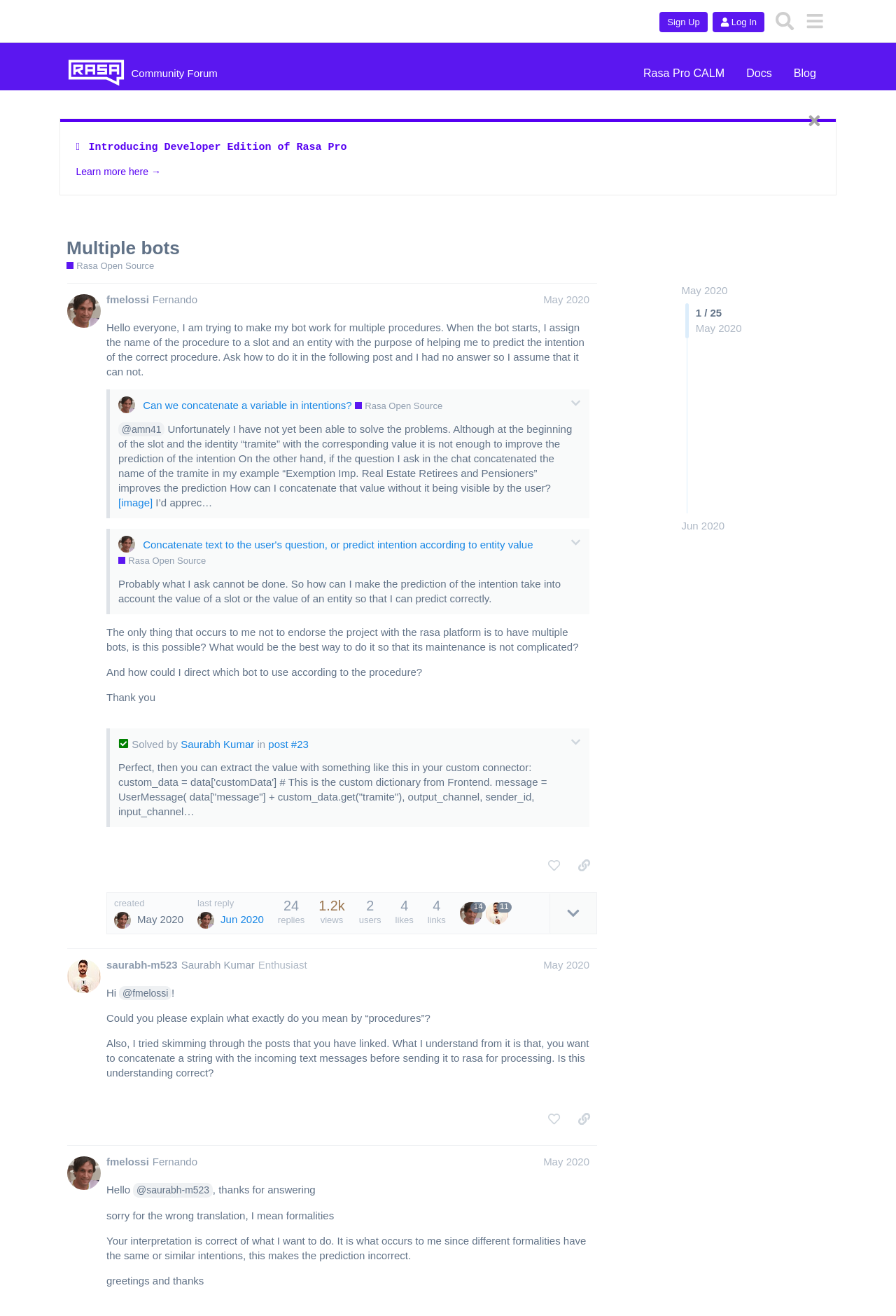Point out the bounding box coordinates of the section to click in order to follow this instruction: "Click on the 'Sign Up' button".

[0.736, 0.009, 0.79, 0.024]